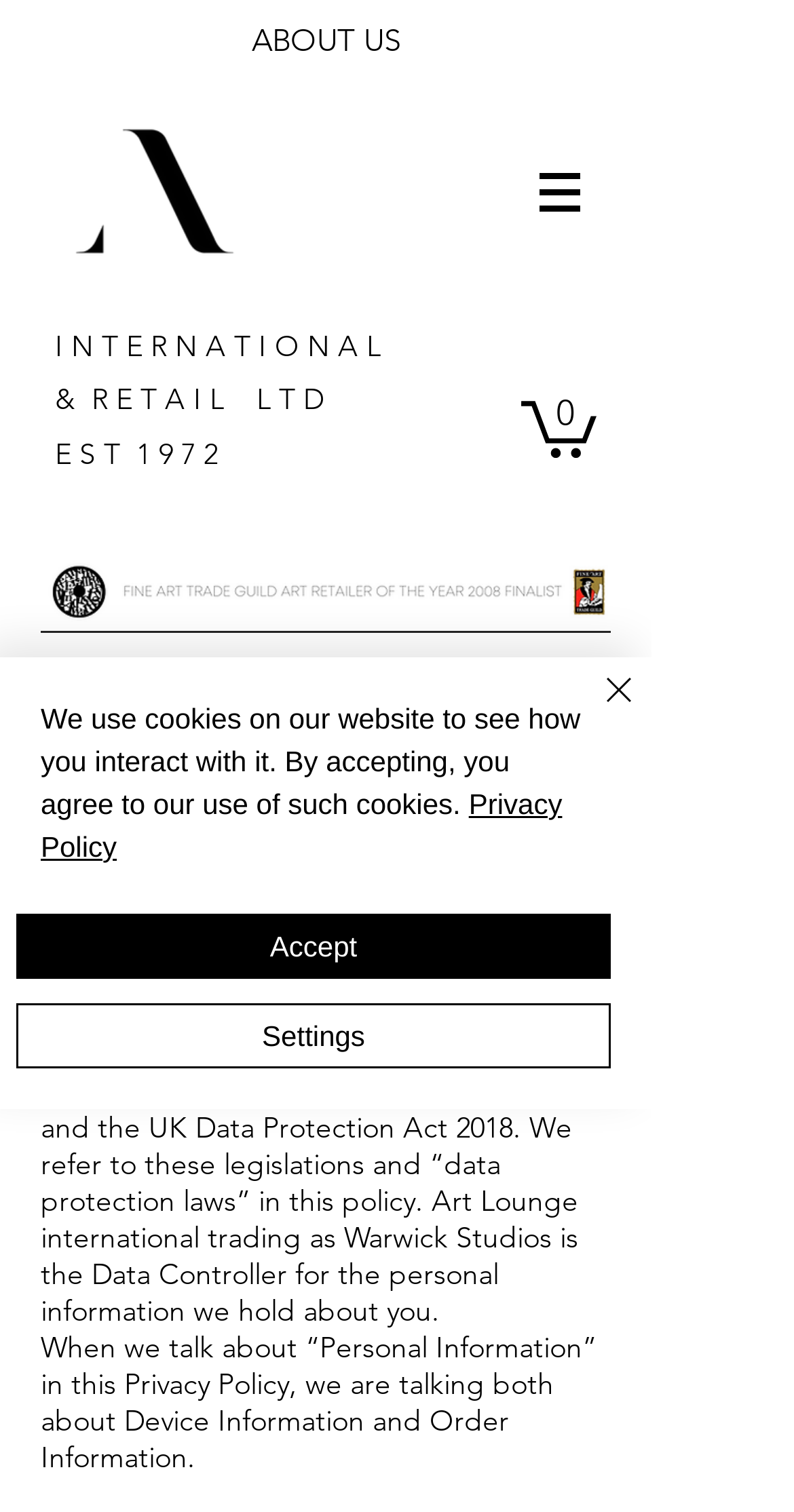Extract the primary header of the webpage and generate its text.

Terms and Conditions